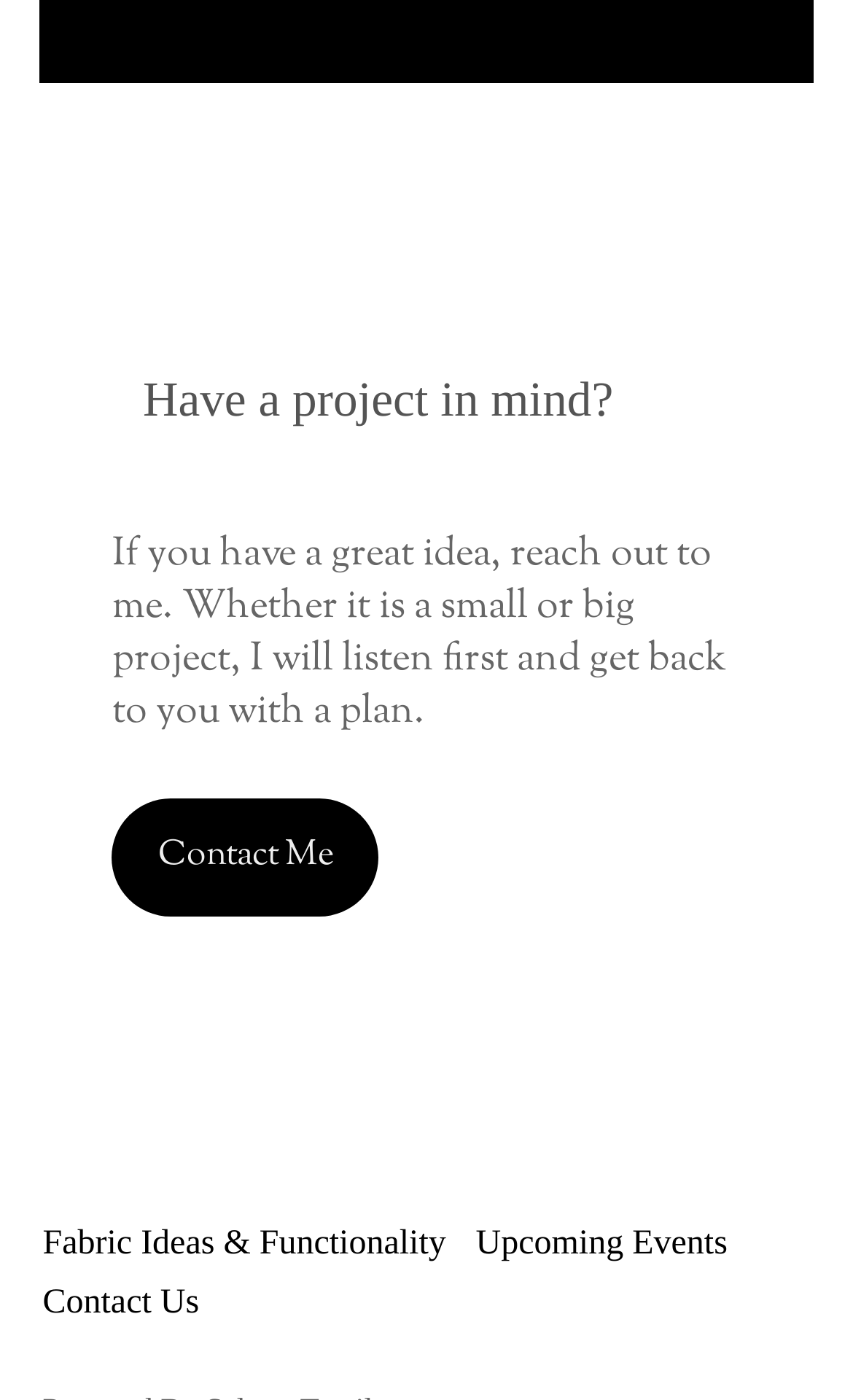Locate the UI element described by By Matthew Jaster and provide its bounding box coordinates. Use the format (top-left x, top-left y, bottom-right x, bottom-right y) with all values as floating point numbers between 0 and 1.

None